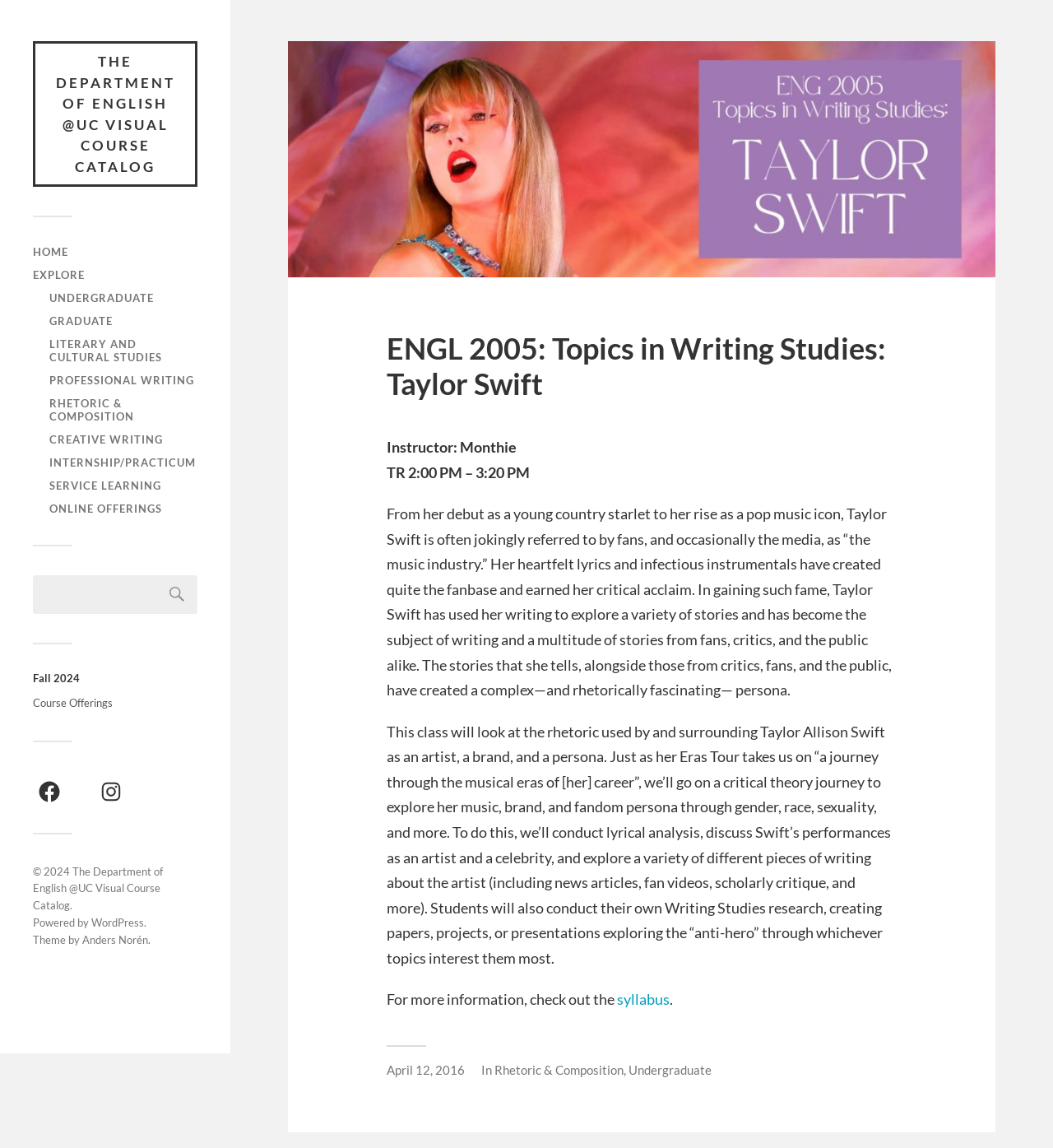Respond with a single word or phrase to the following question:
What is the focus of the course?

Rhetoric used by and surrounding Taylor Swift